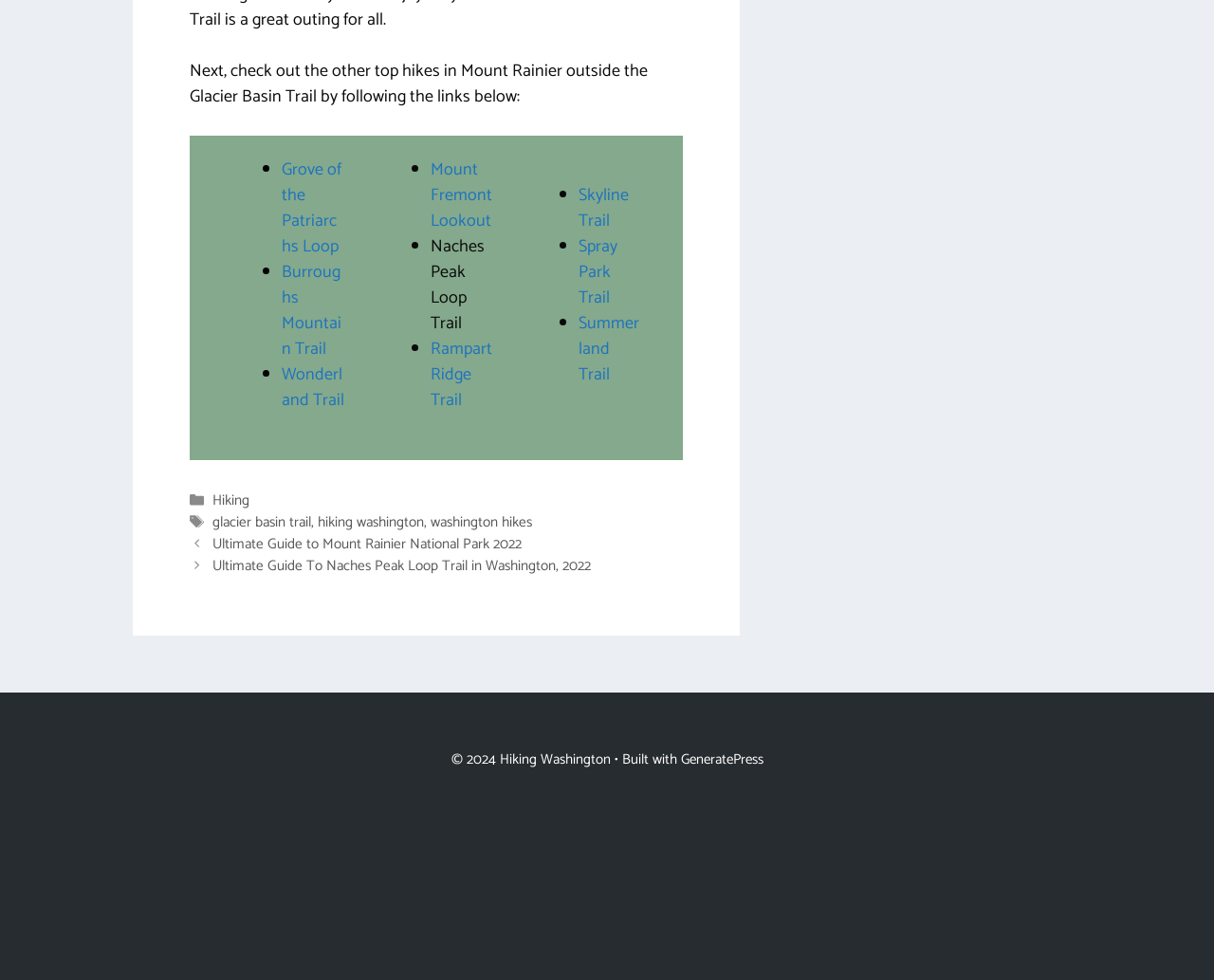Locate the bounding box coordinates of the element's region that should be clicked to carry out the following instruction: "View the post about Ultimate Guide to Mount Rainier National Park 2022". The coordinates need to be four float numbers between 0 and 1, i.e., [left, top, right, bottom].

[0.175, 0.543, 0.43, 0.568]